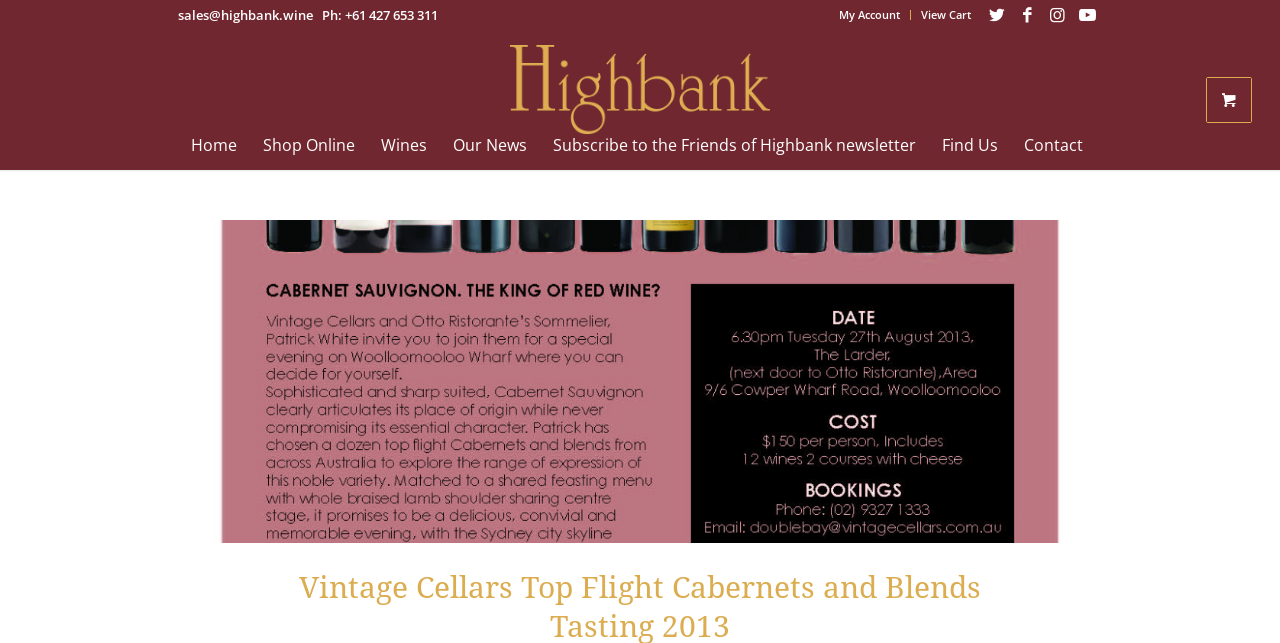Pinpoint the bounding box coordinates of the element to be clicked to execute the instruction: "Contact Highbank Wines".

[0.79, 0.187, 0.856, 0.264]